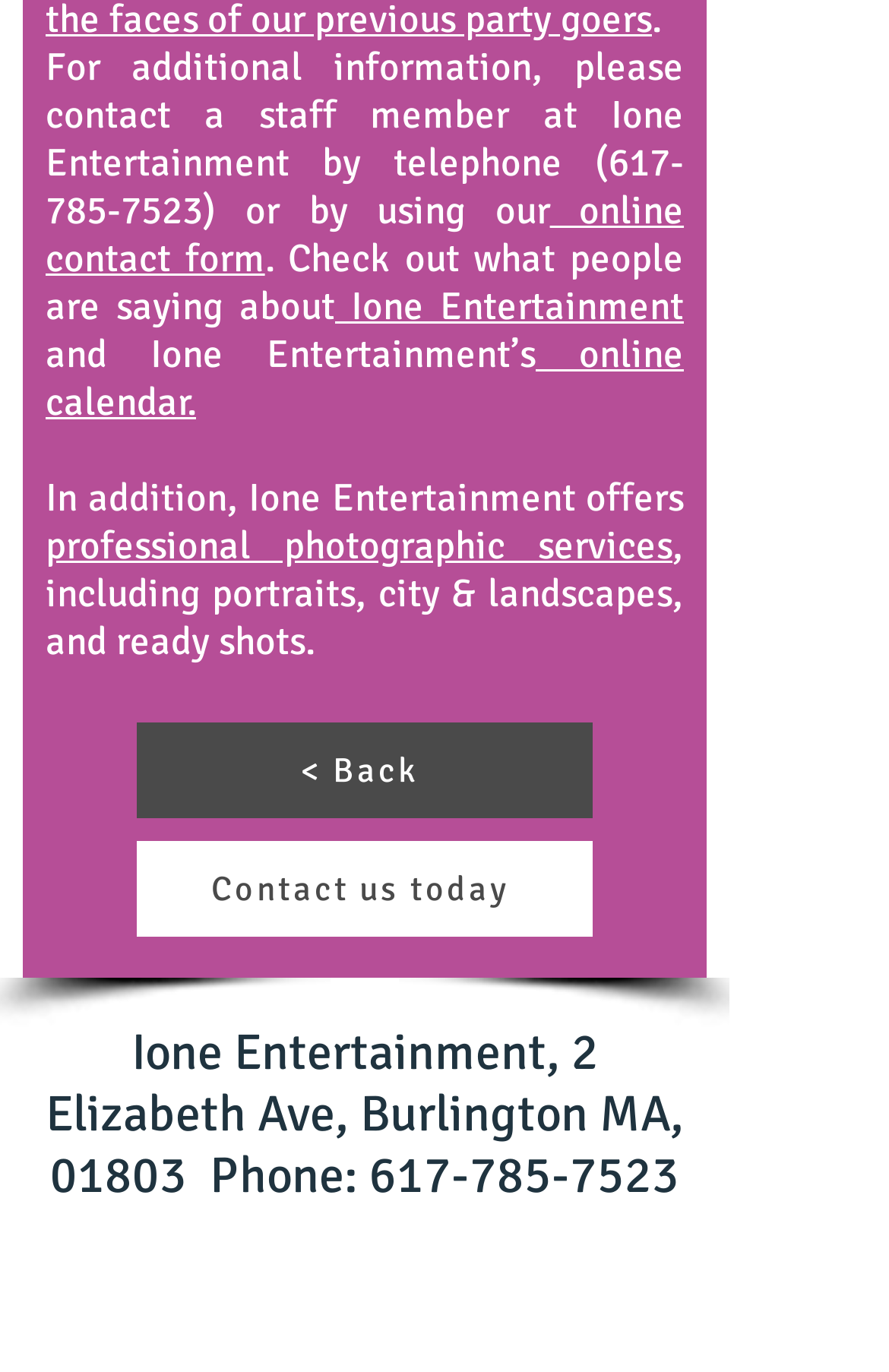Provide a one-word or short-phrase answer to the question:
What is the phone number of Ione Entertainment?

617-785-7523